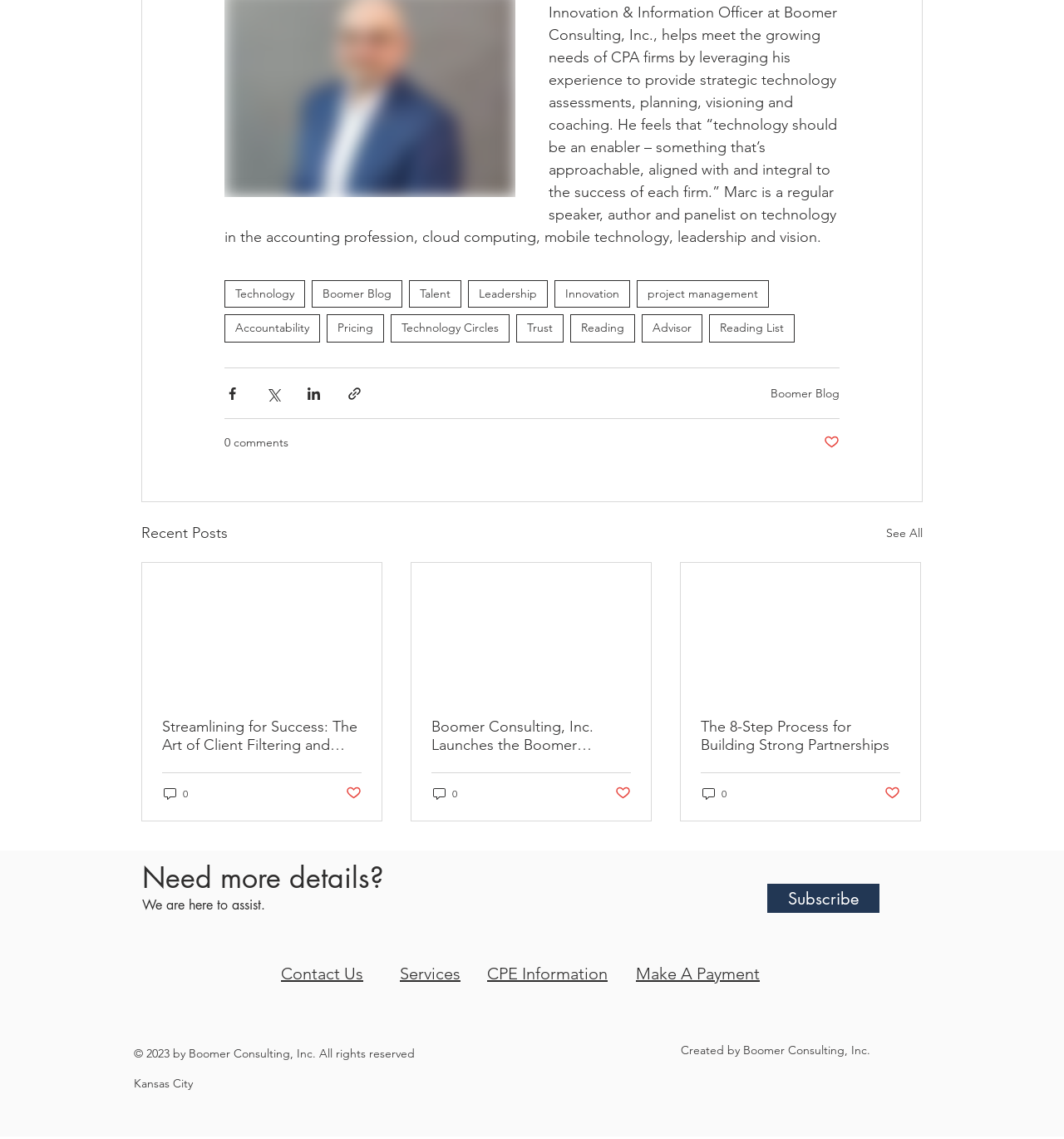Locate the bounding box coordinates of the clickable element to fulfill the following instruction: "Click on the 'Technology' link". Provide the coordinates as four float numbers between 0 and 1 in the format [left, top, right, bottom].

[0.211, 0.246, 0.287, 0.27]